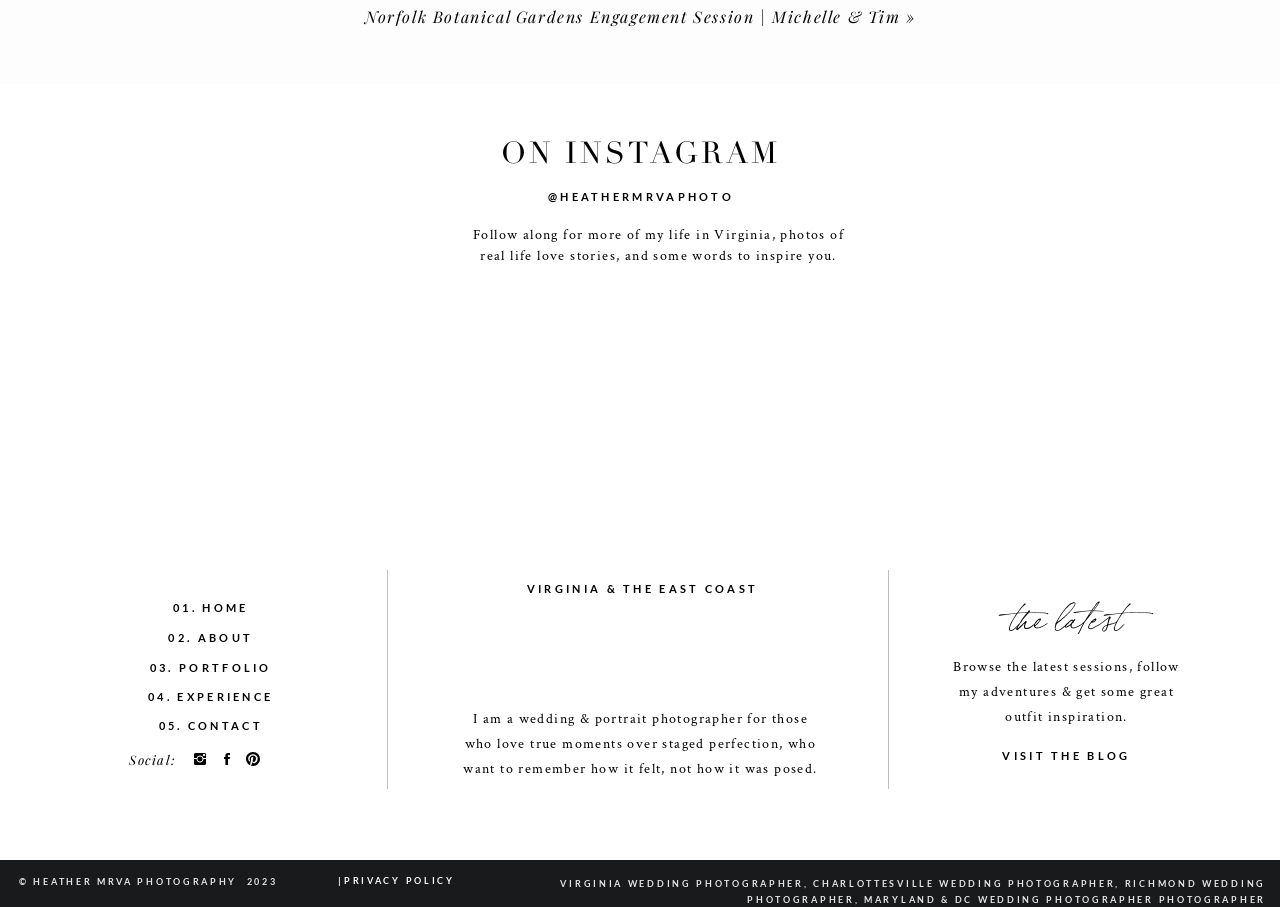Please identify the bounding box coordinates of the element I should click to complete this instruction: 'View the portfolio'. The coordinates should be given as four float numbers between 0 and 1, like this: [left, top, right, bottom].

[0.1, 0.726, 0.229, 0.747]